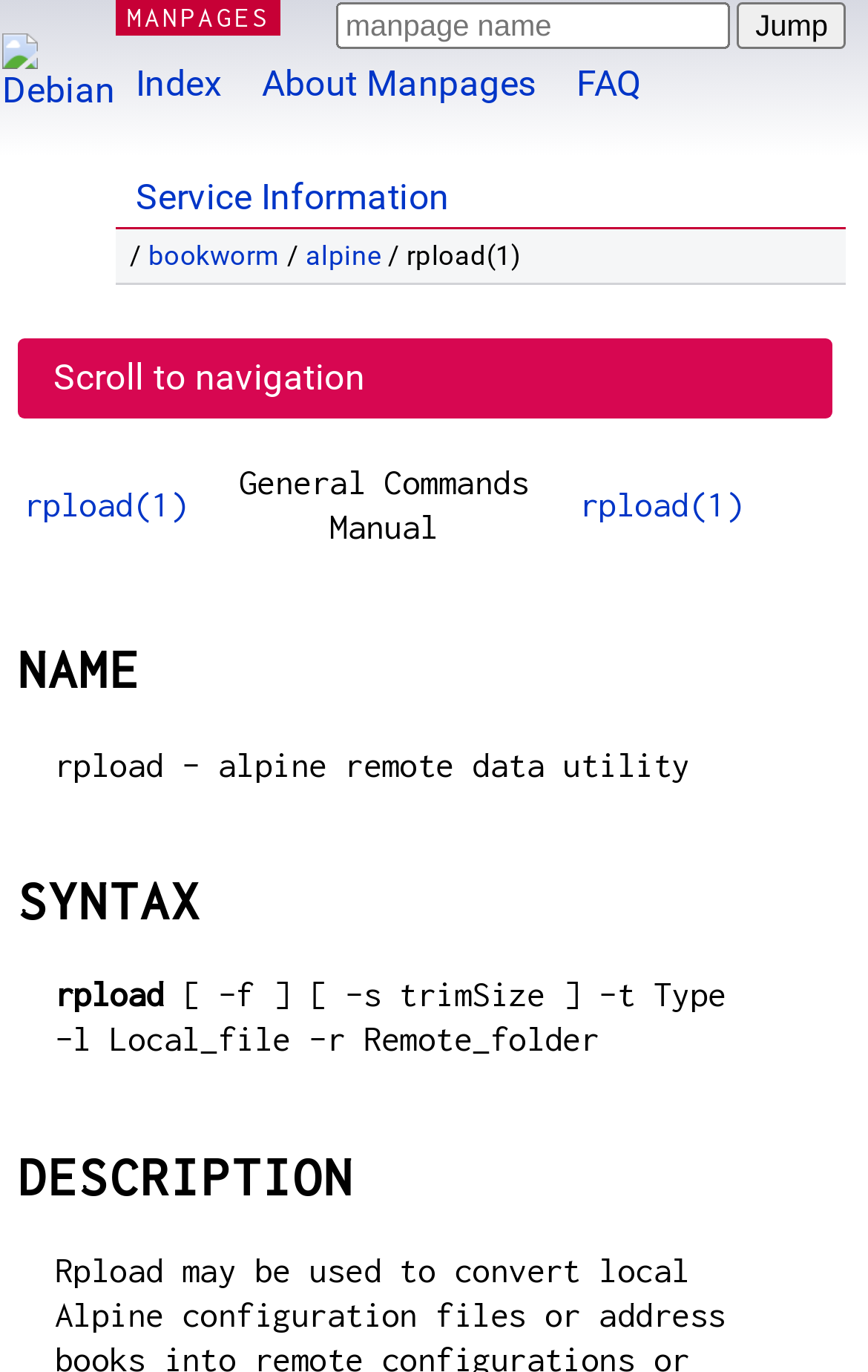Determine the bounding box coordinates for the element that should be clicked to follow this instruction: "Search for a manpage". The coordinates should be given as four float numbers between 0 and 1, in the format [left, top, right, bottom].

[0.388, 0.002, 0.842, 0.036]